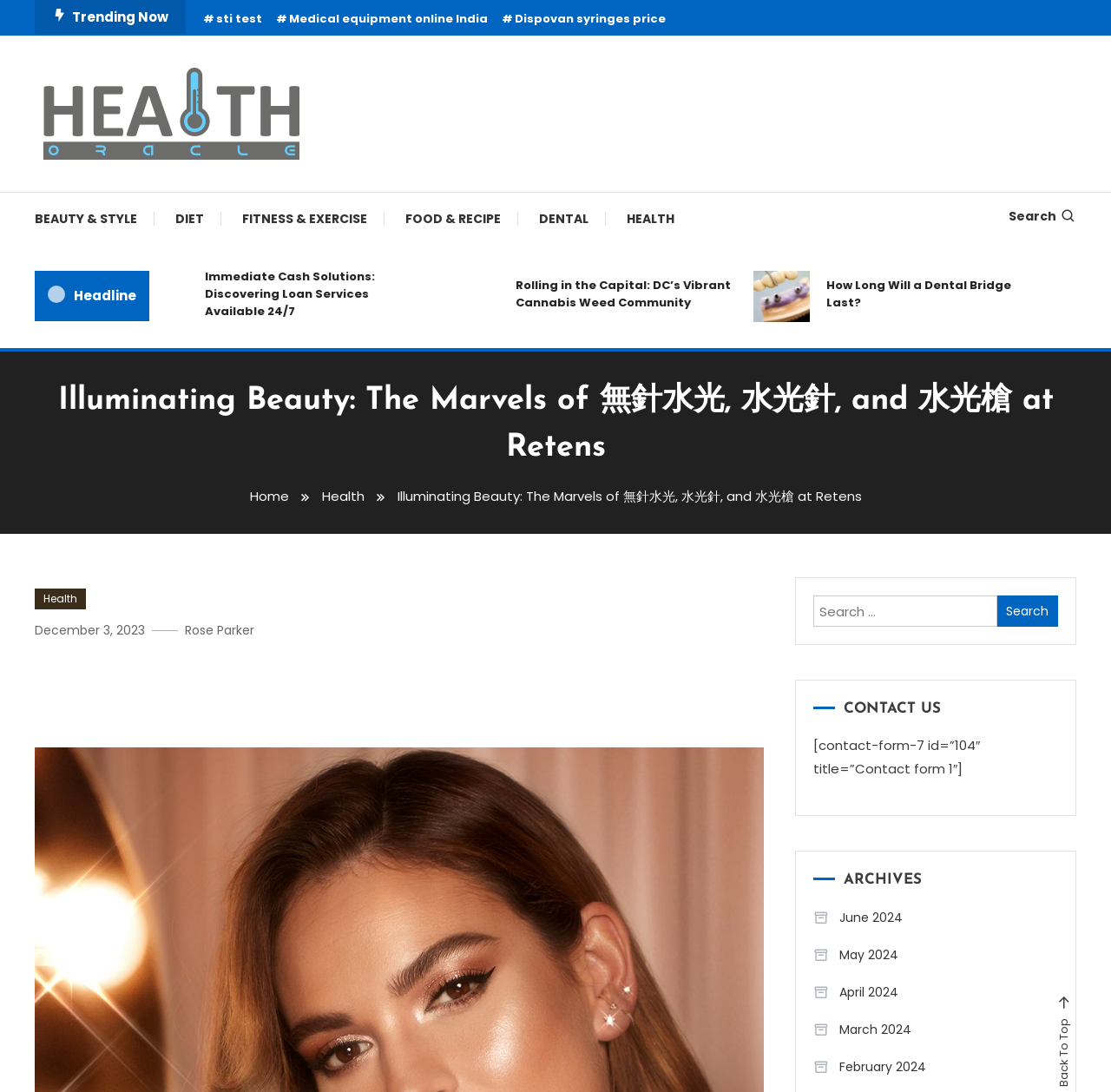Locate the bounding box coordinates of the element's region that should be clicked to carry out the following instruction: "Go to the Health Oracle homepage". The coordinates need to be four float numbers between 0 and 1, i.e., [left, top, right, bottom].

[0.031, 0.095, 0.277, 0.111]